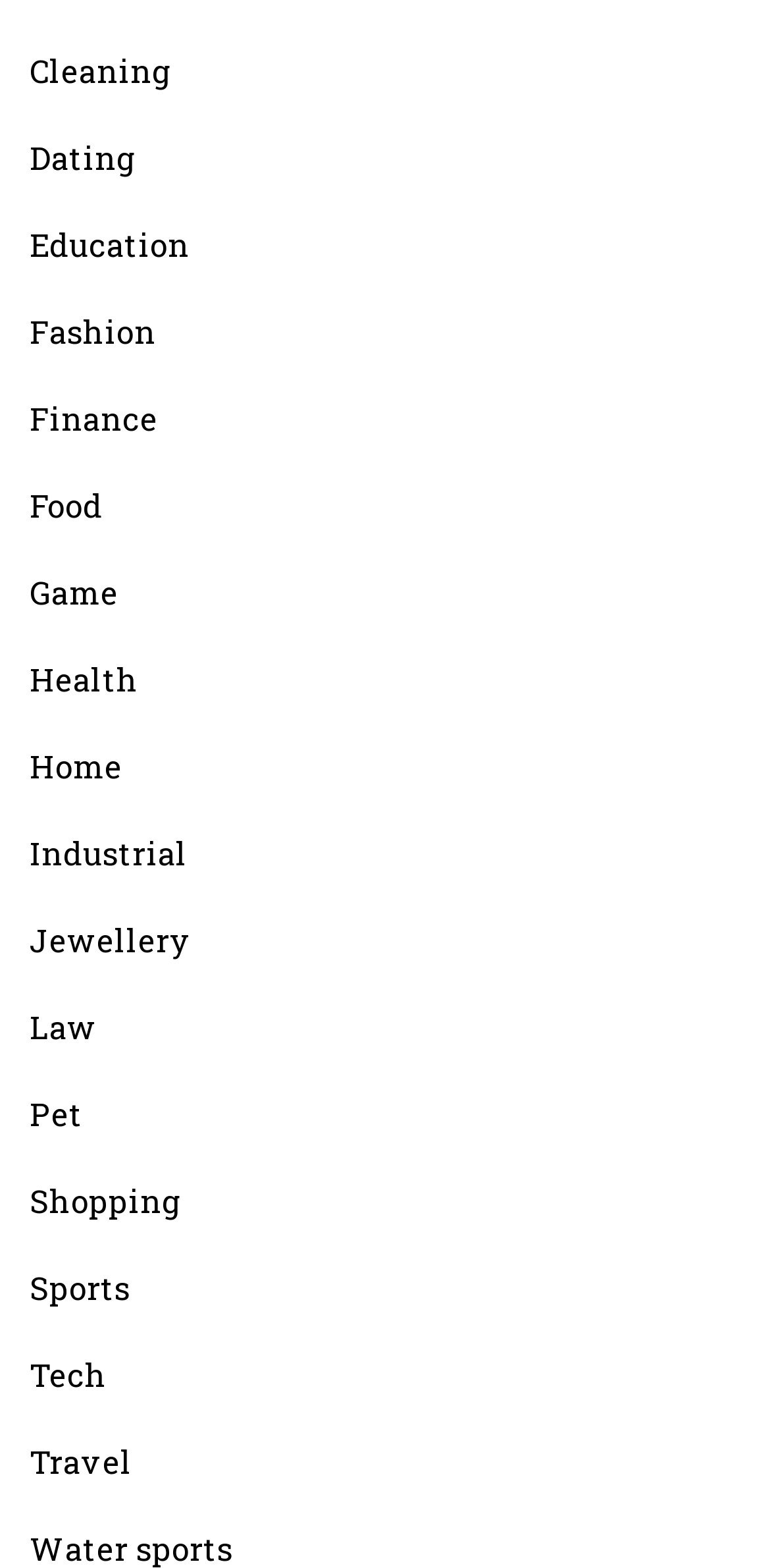Locate the bounding box coordinates of the element that needs to be clicked to carry out the instruction: "Click on the 'Cleaning' link". The coordinates should be given as four float numbers ranging from 0 to 1, i.e., [left, top, right, bottom].

[0.038, 0.031, 0.223, 0.061]